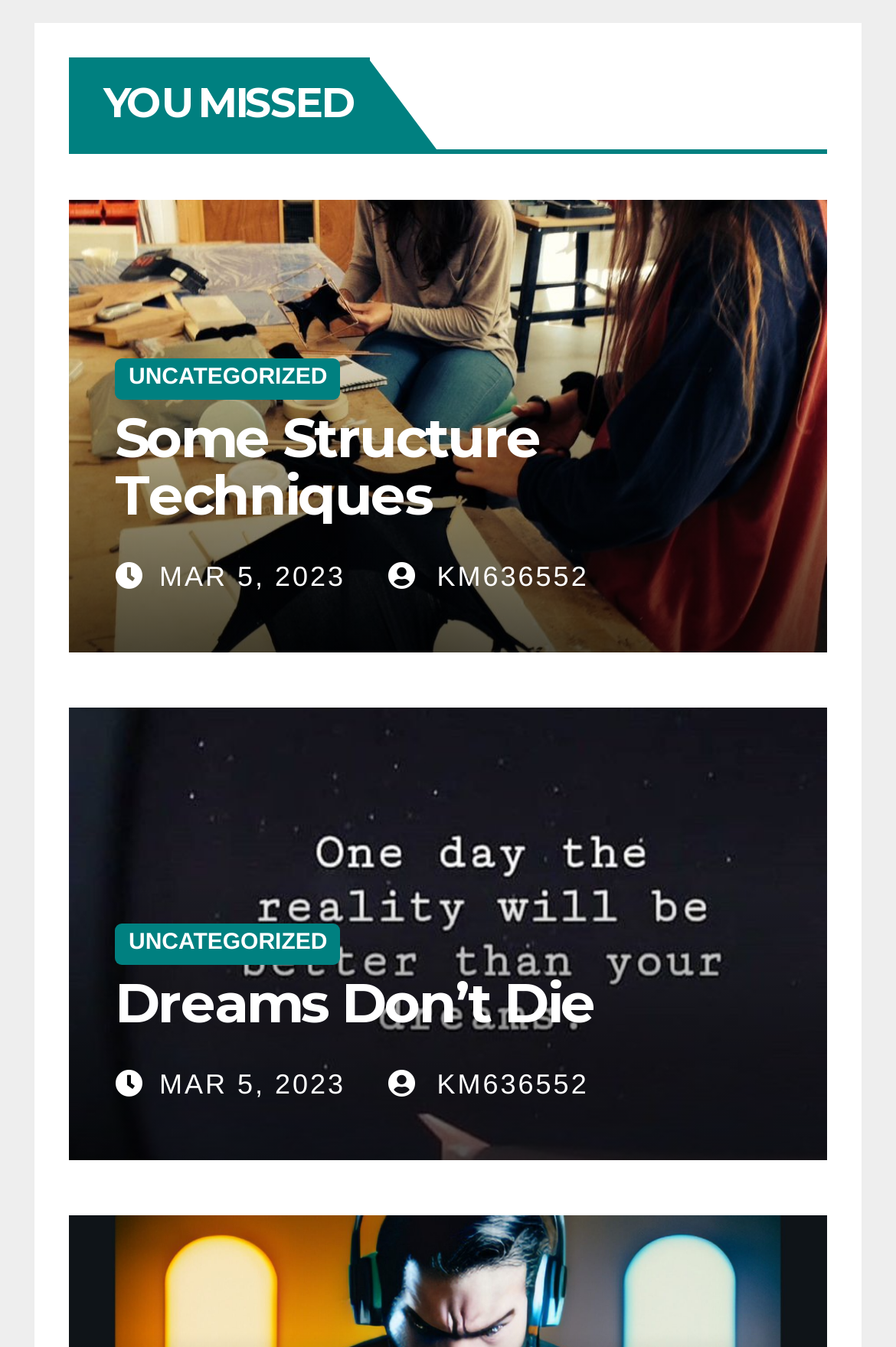Please provide a brief answer to the question using only one word or phrase: 
How many links are there on the webpage?

9